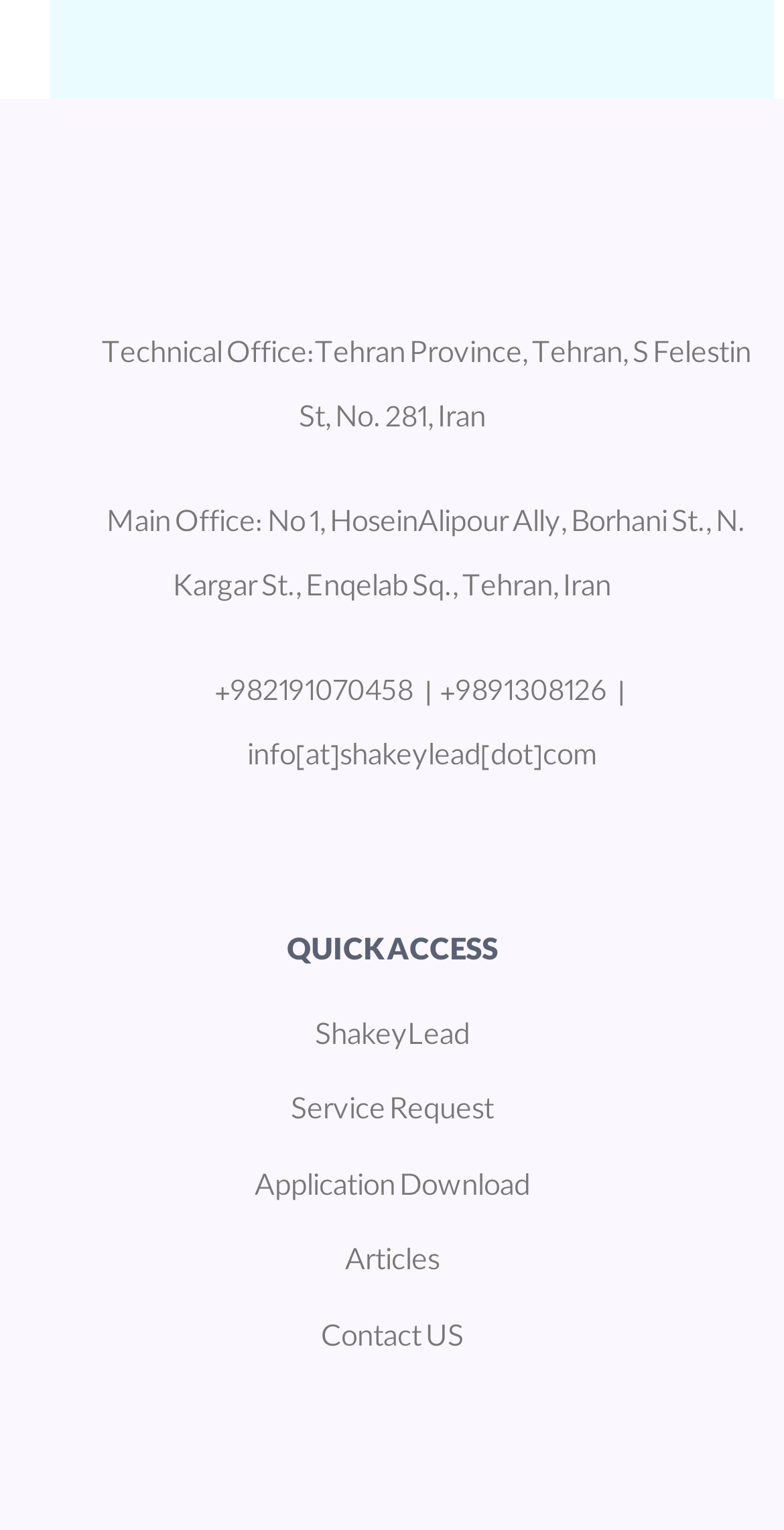Specify the bounding box coordinates of the area to click in order to follow the given instruction: "View company address."

[0.381, 0.218, 0.958, 0.291]